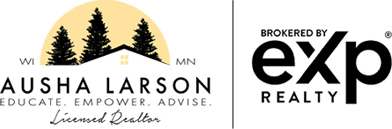What is the shape of the logo's backdrop?
Examine the screenshot and reply with a single word or phrase.

Circular